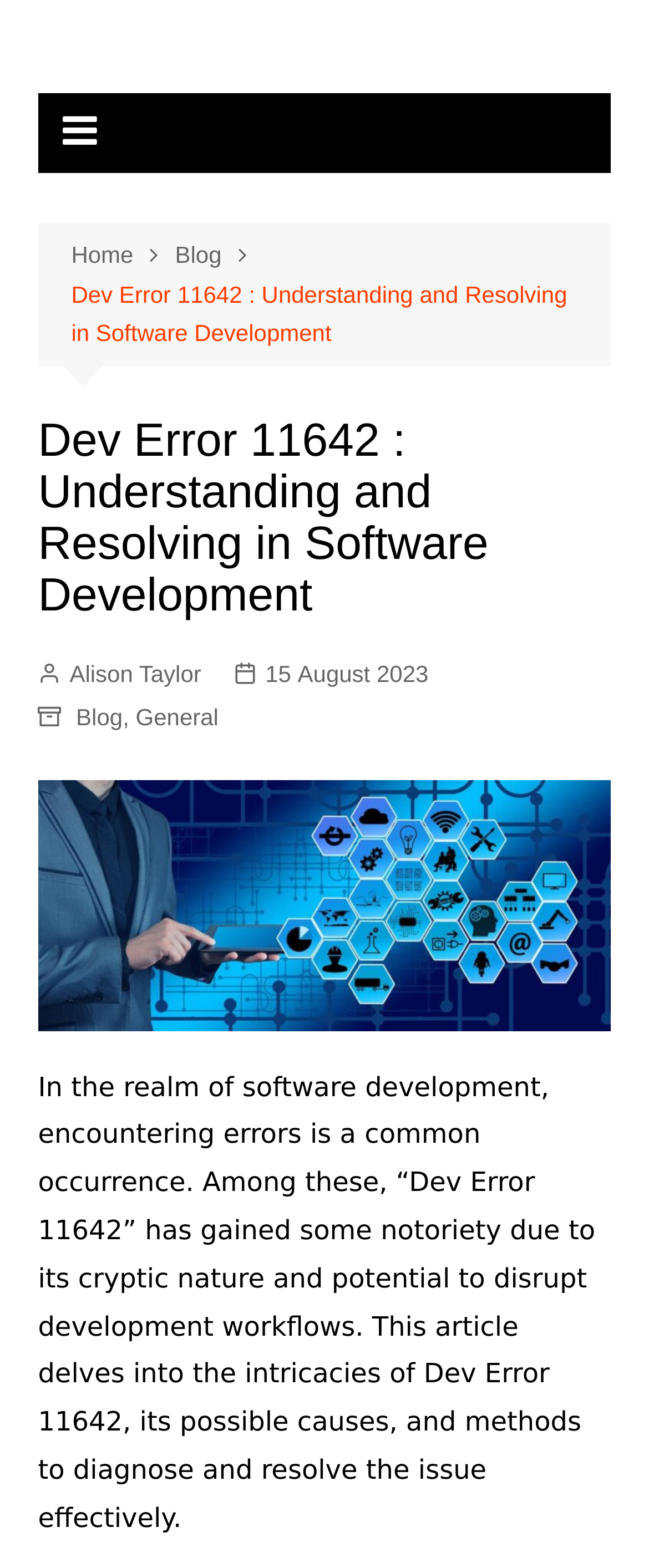Identify and provide the main heading of the webpage.

Dev Error 11642 : Understanding and Resolving in Software Development